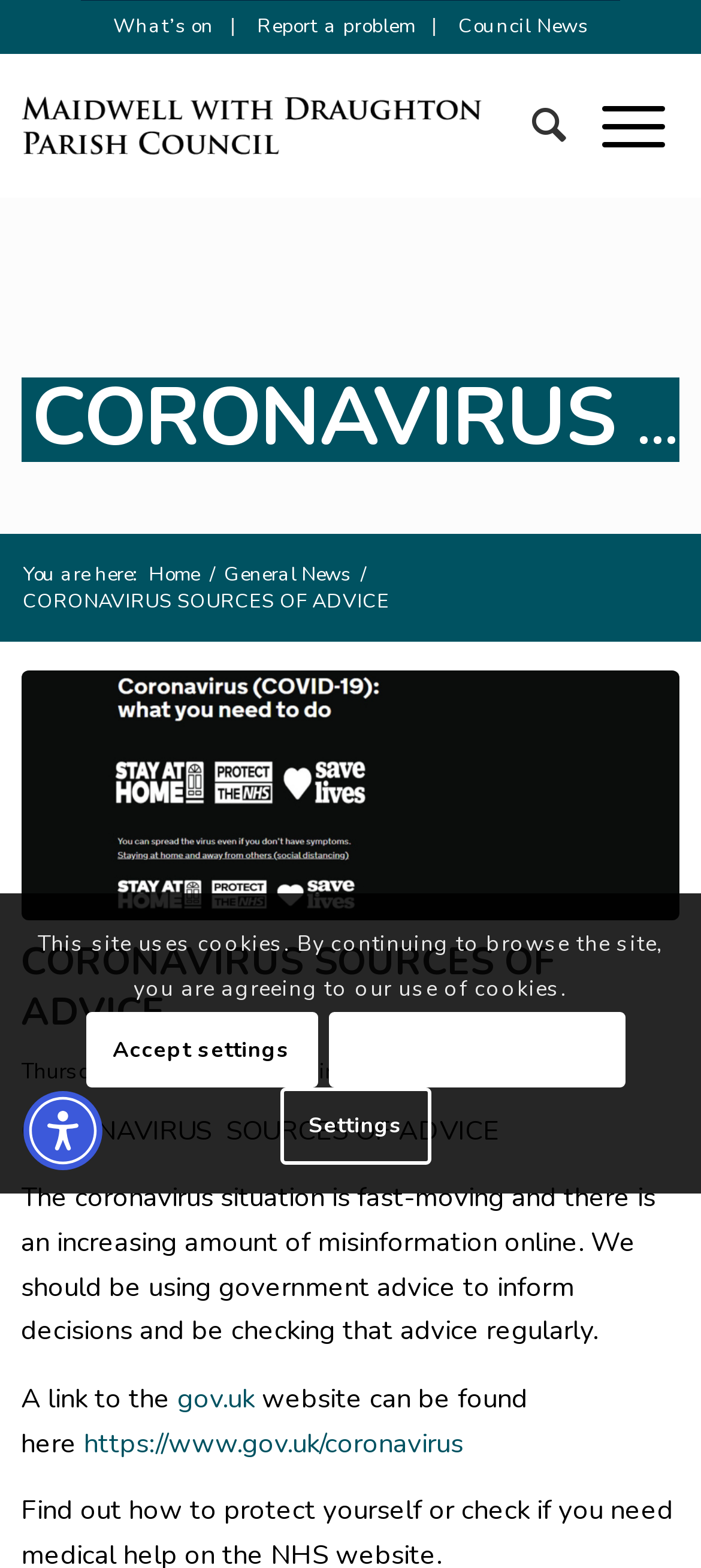Please specify the bounding box coordinates of the region to click in order to perform the following instruction: "Follow on Facebook".

None